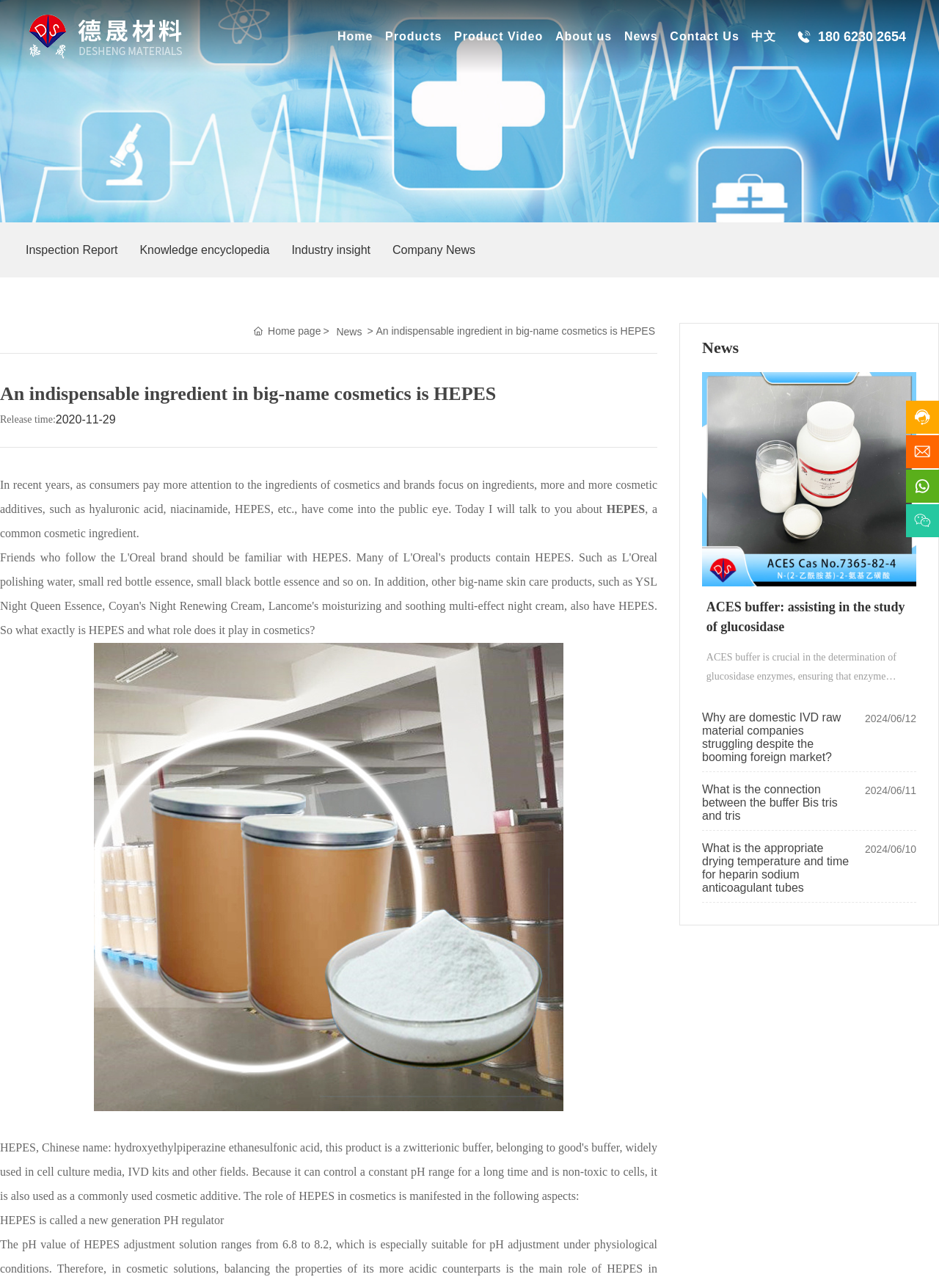Identify the bounding box coordinates of the region I need to click to complete this instruction: "View 'Blood collection tube additives'".

[0.418, 0.057, 0.586, 0.067]